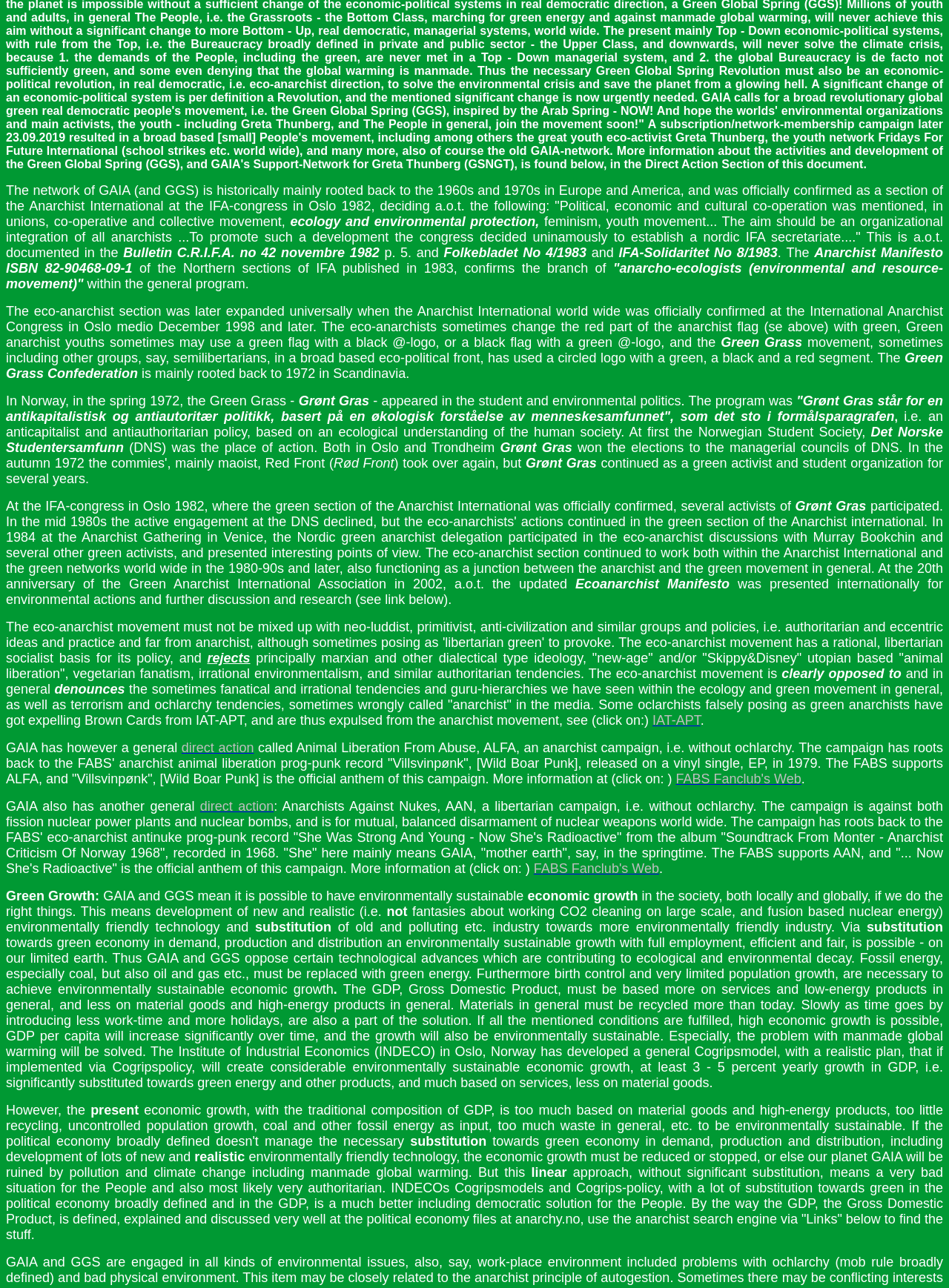Give a concise answer of one word or phrase to the question: 
What is the name of the institute that developed the Cogripsmodel?

INDECO